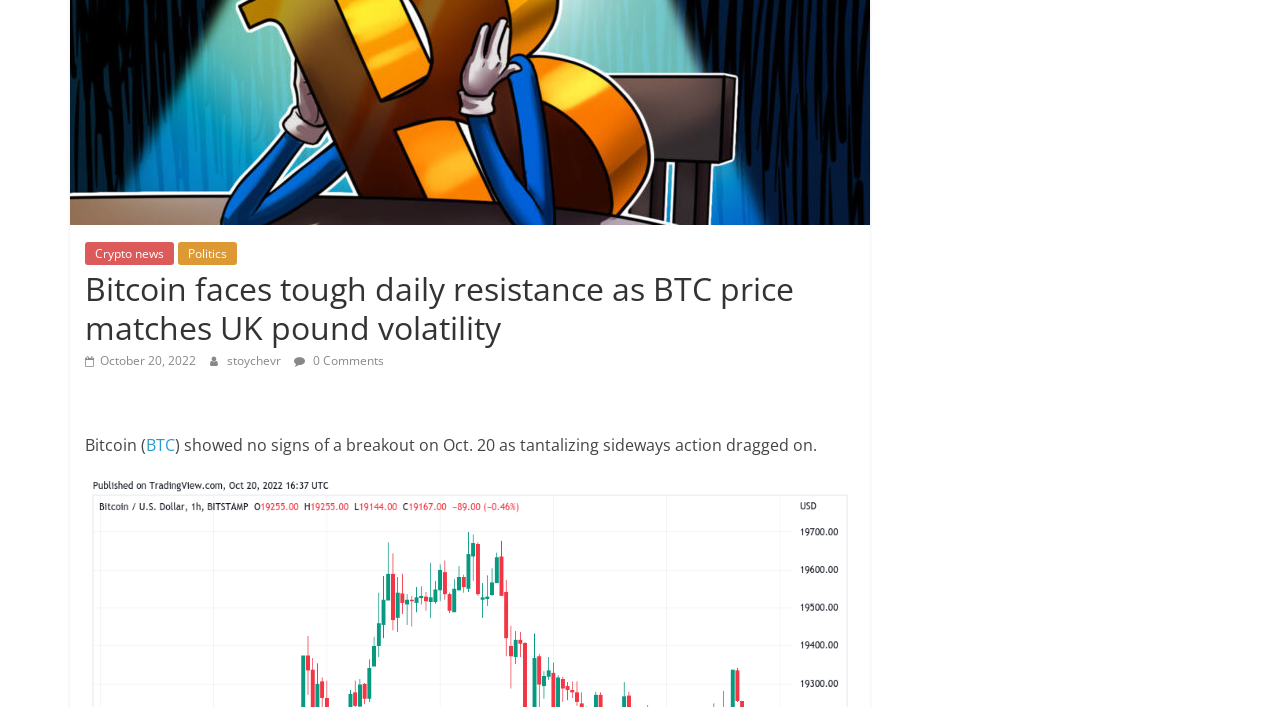Determine the bounding box for the HTML element described here: "Crypto news". The coordinates should be given as [left, top, right, bottom] with each number being a float between 0 and 1.

[0.066, 0.342, 0.136, 0.375]